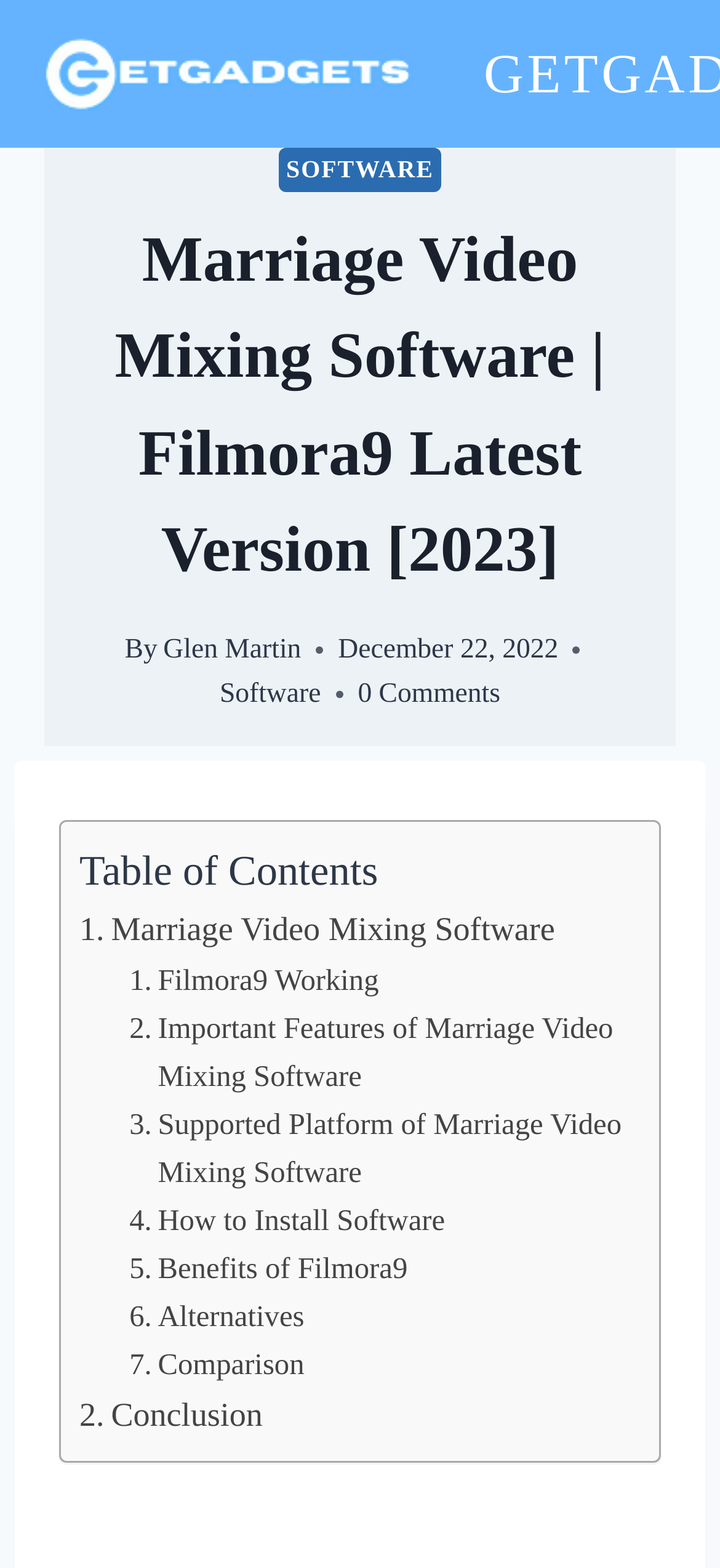Provide a thorough description of the webpage's content and layout.

The webpage is about Marriage Video Mixing Software, specifically Filmora9, and its latest version in 2023. At the top-left corner, there is an image of "Getgadgets". Next to it, there is a link labeled "SOFTWARE". 

The main heading "Marriage Video Mixing Software | Filmora9 Latest Version [2023]" is prominently displayed in the top-center of the page. Below the heading, there is a byline "By Glen Martin" and a timestamp "December 22, 2022". 

On the left side of the page, there is a table of contents with 9 links, each corresponding to a specific section of the article. The sections include "Marriage Video Mixing Software", "Filmora9 Working", "Important Features of Marriage Video Mixing Software", "Supported Platform of Marriage Video Mixing Software", "How to Install Software", "Benefits of Filmora9", "Alternatives", "Comparison", and "Conclusion". 

Additionally, there are two links on the top-right side of the page, one labeled "Software" and another labeled "0 Comments".